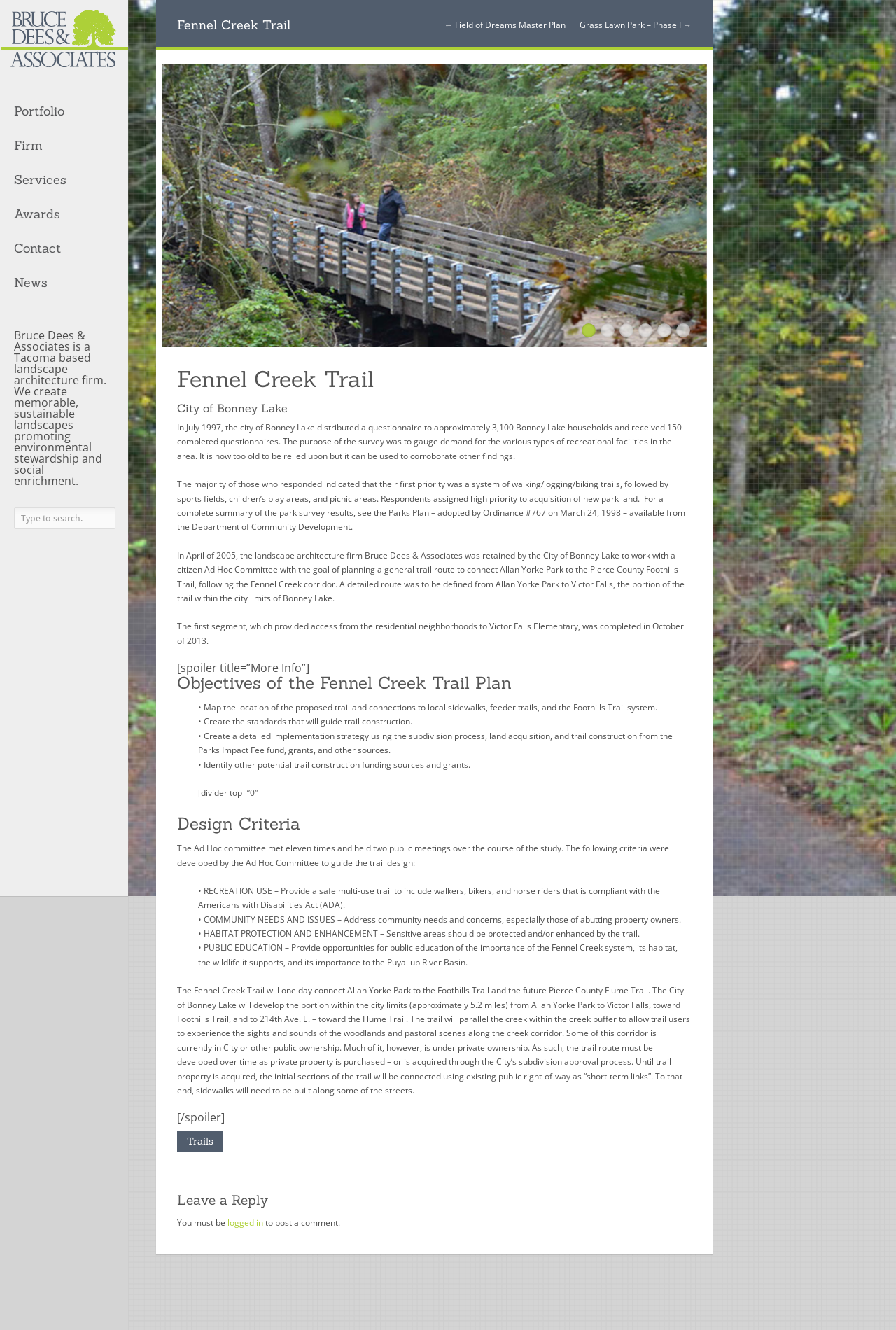Please provide a comprehensive answer to the question below using the information from the image: What is the name of the landscape architecture firm?

I found the answer by looking at the heading element 'Bruce Dees & Associates' at the top of the webpage, which is also a link. This suggests that it is the name of the firm.